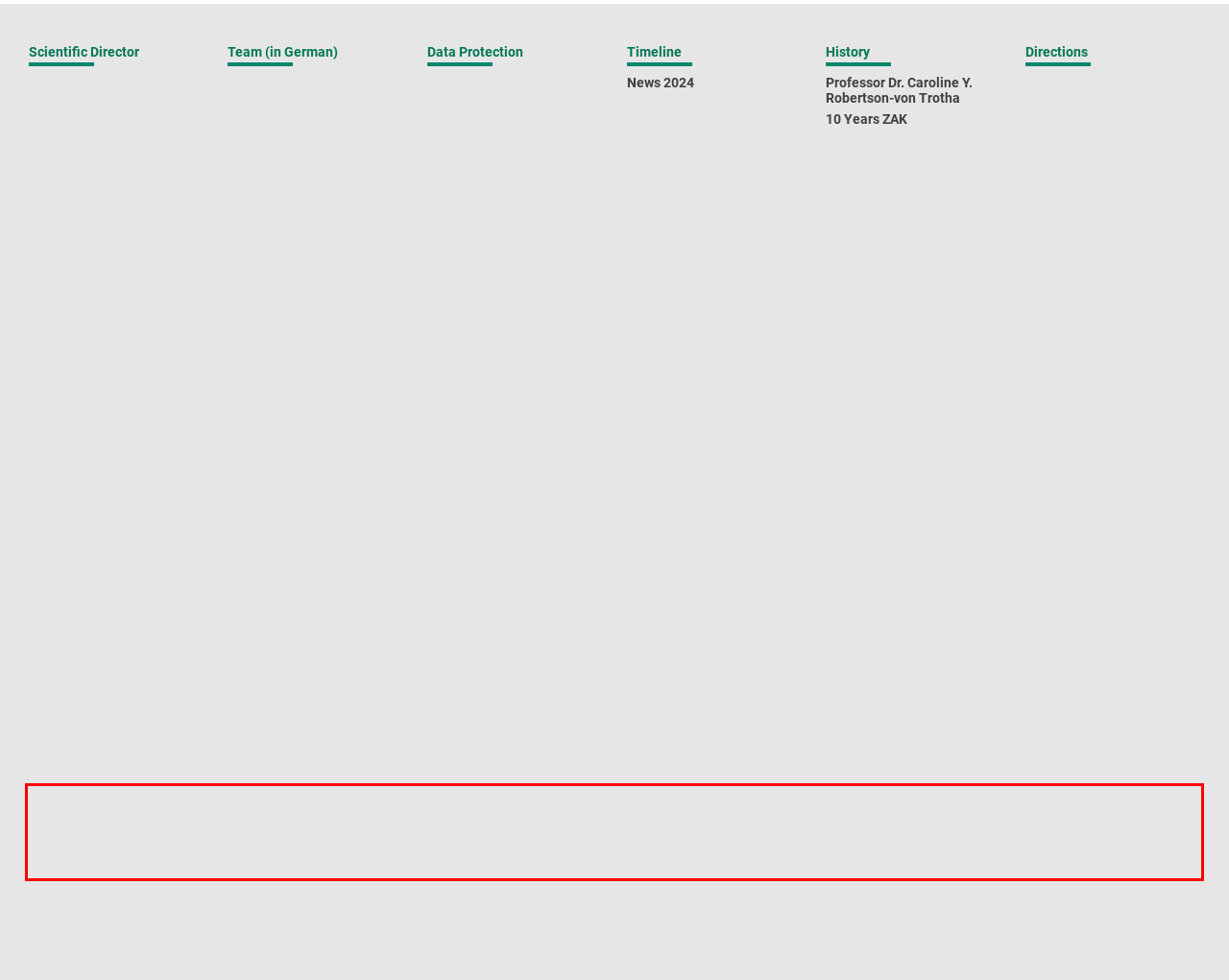You have a webpage screenshot with a red rectangle surrounding a UI element. Extract the text content from within this red bounding box.

If you take part in the Career-Building Programme, you will join an ever-expanding network with other STEM-students from all over Germany and Switzerland and Femtec Alumnae, who work all over the world. You will receive exclusive contacts to exciting companies, universities and research institutes, get to know different workplaces and business cultures. The Programme focuses on female STEM-students in their master studies (about 1.5 years before graduation). Each Semester up to 50 scholarships will be awarded in total. The application process starts each autumn and spring. Over 180 KIT students are already active in the Femtec Network.